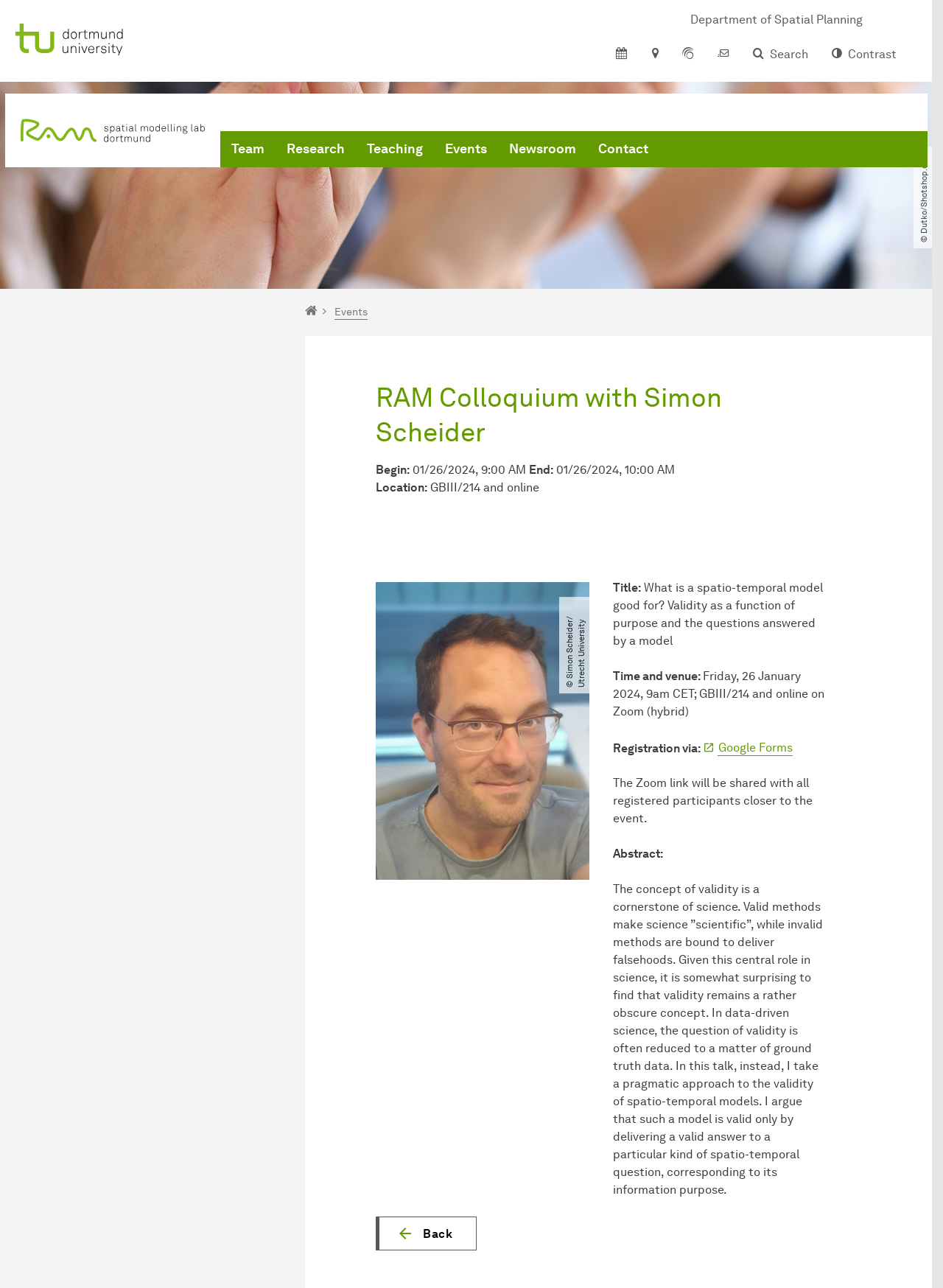Extract the top-level heading from the webpage and provide its text.

RAM Colloquium with Simon Scheider